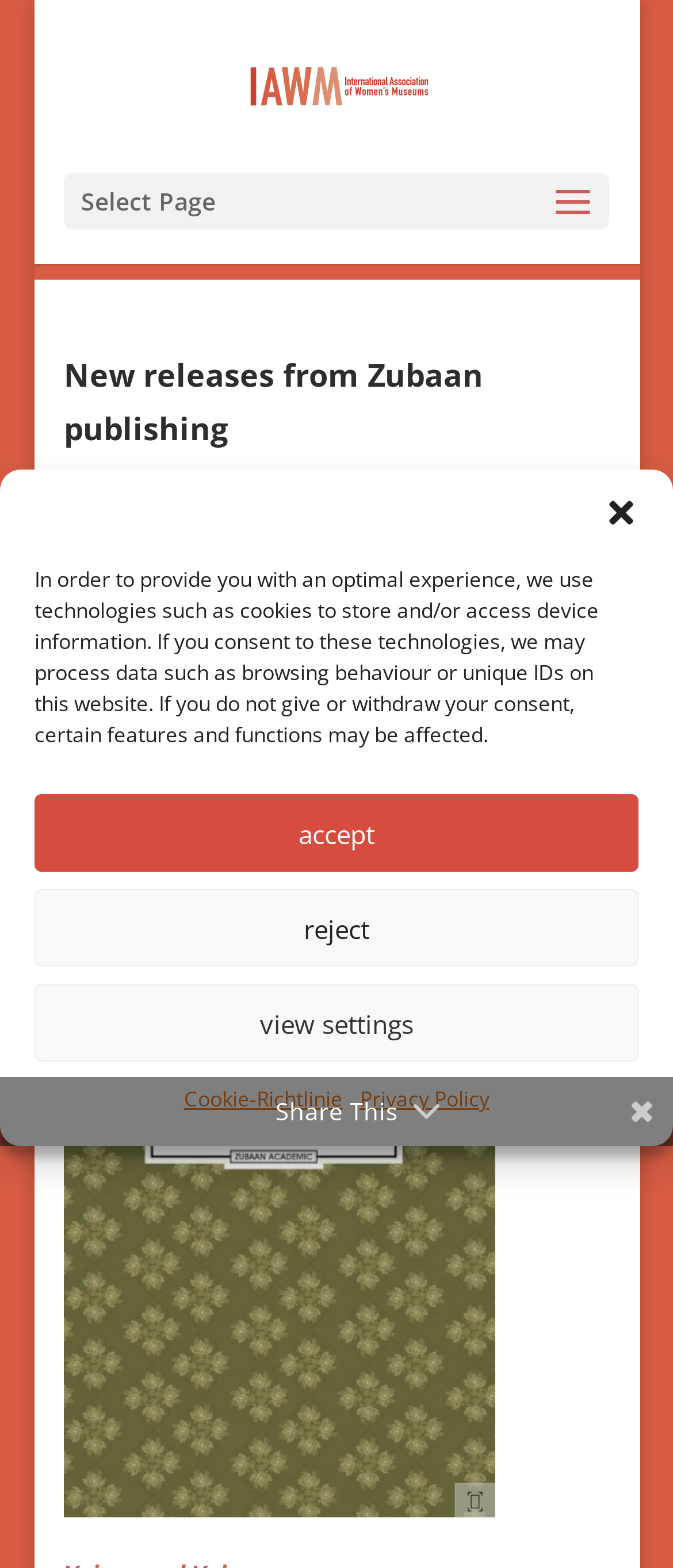Can you determine the main header of this webpage?

New releases from Zubaan publishing